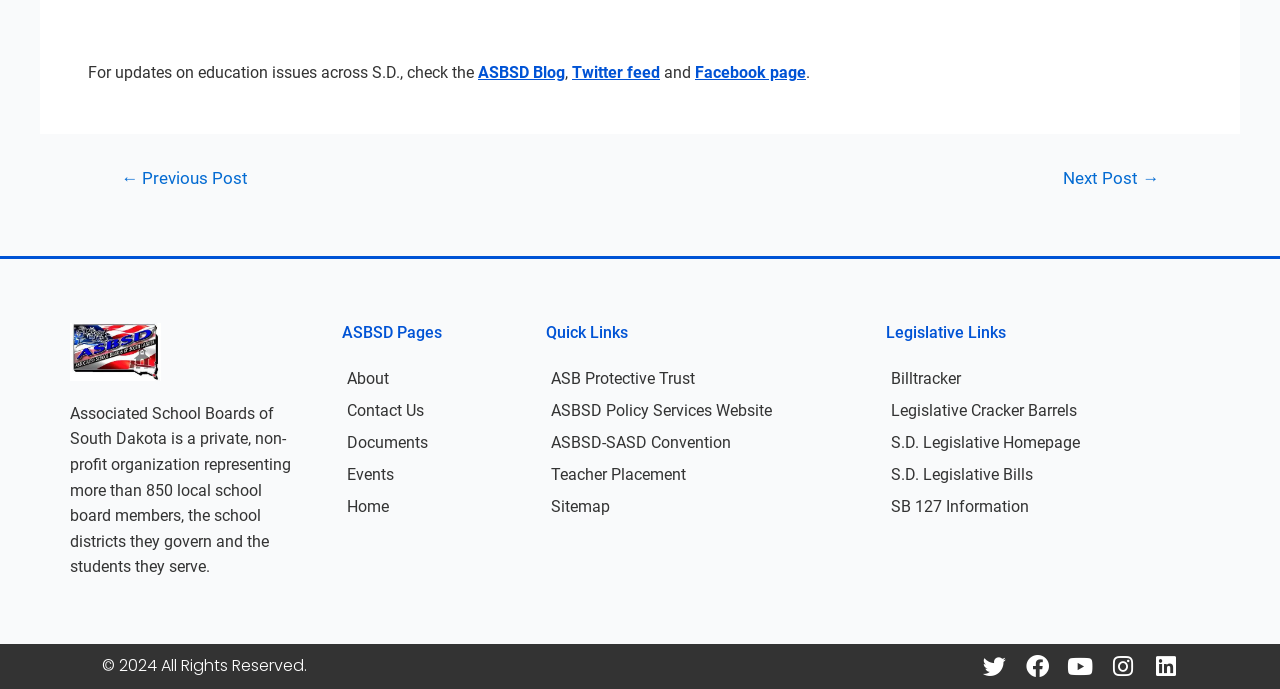Can you show the bounding box coordinates of the region to click on to complete the task described in the instruction: "Check the ASBSD Blog"?

[0.373, 0.092, 0.441, 0.12]